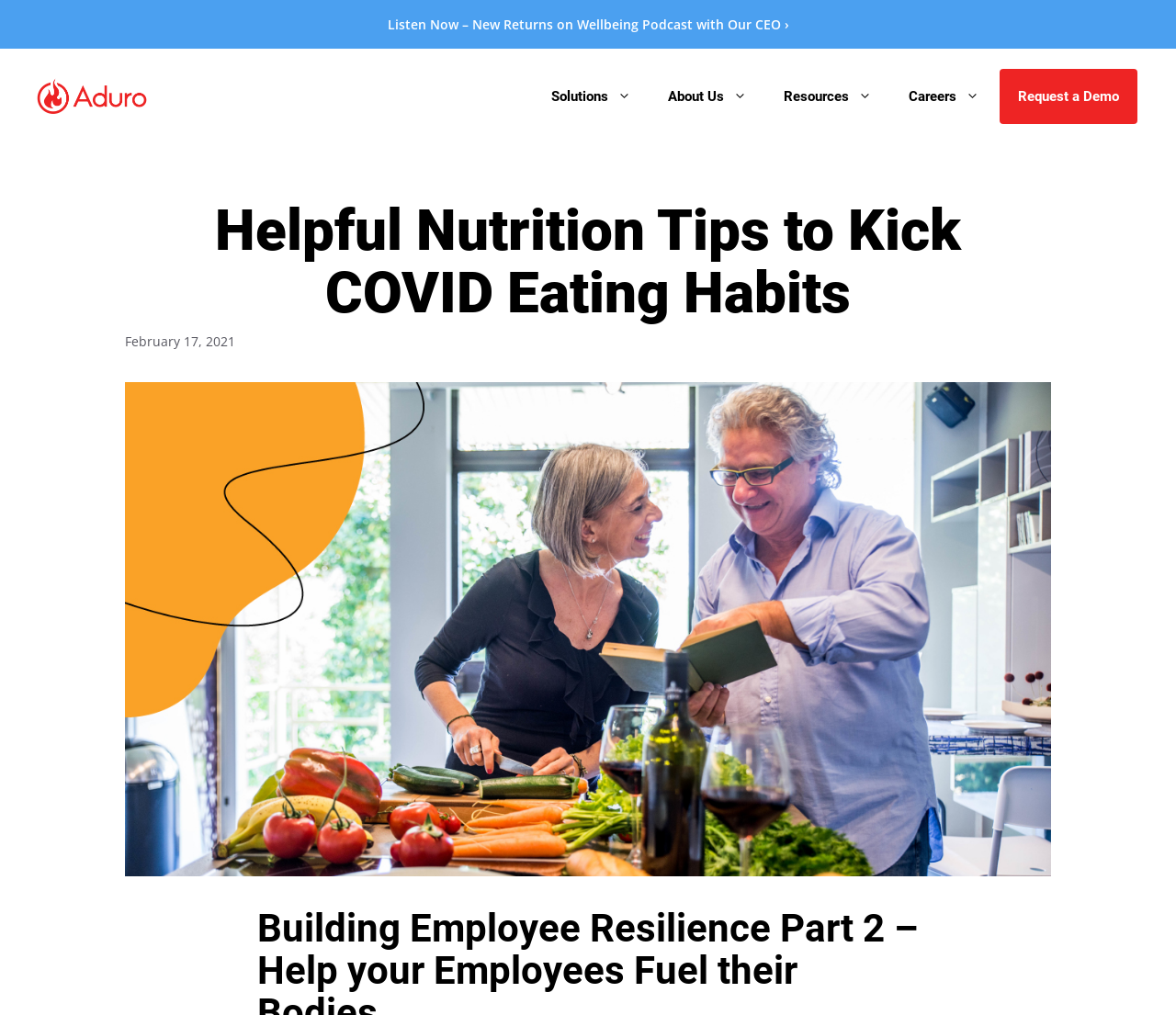Write a detailed summary of the webpage, including text, images, and layout.

The webpage is focused on providing helpful nutrition tips to promote healthy eating habits, particularly in the context of COVID-19. At the top-left corner, there is a banner with a link to the site's homepage, accompanied by the Aduro logo. 

Below the banner, a navigation menu is situated, featuring five links: Solutions, About Us, Resources, Careers, and Request a Demo. These links are aligned horizontally, spanning across the top section of the page.

The main content area is headed by a prominent title, "Helpful Nutrition Tips to Kick COVID Eating Habits," which is followed by a timestamp indicating the publication date, February 17, 2021. 

A complementary section is positioned at the top-right corner, containing a link to a podcast episode, "Listen Now – New Returns on Wellbeing Podcast with Our CEO ›". 

The page also features a large image of a happy couple cooking together, which occupies a significant portion of the content area.